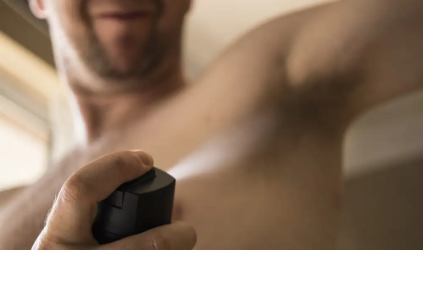Where is the scene likely taking place?
Please provide a single word or phrase in response based on the screenshot.

At home